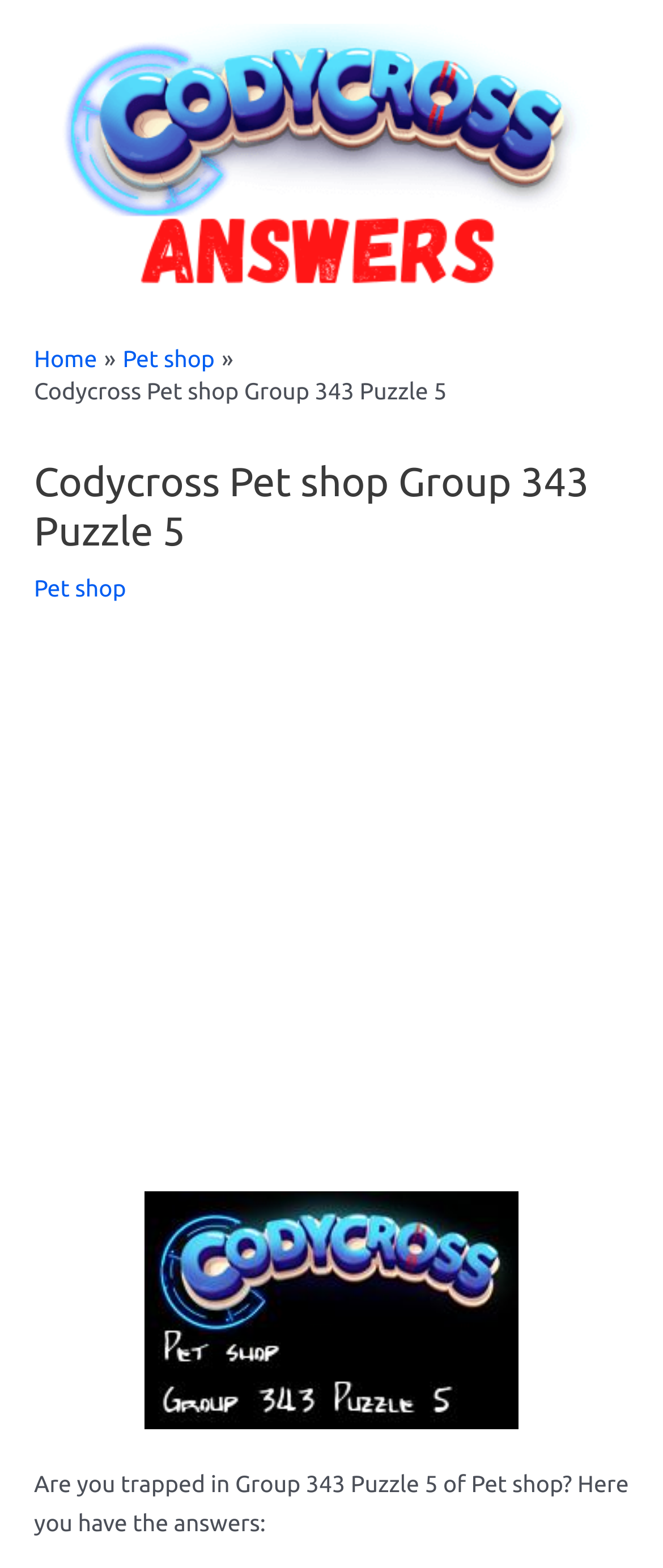Provide a one-word or short-phrase answer to the question:
What is the name of the puzzle game?

Codycross